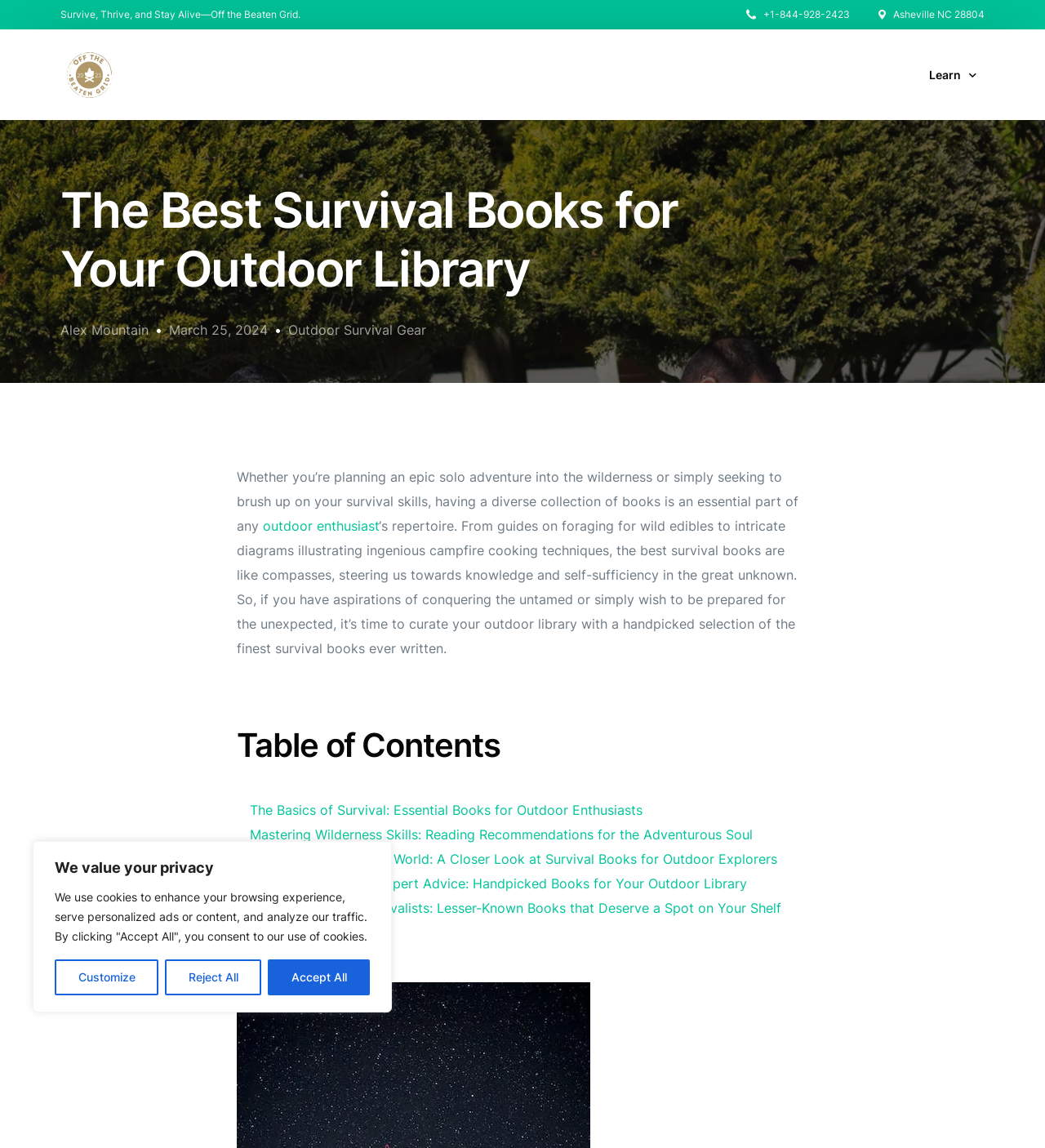Based on the element description Outdoor Survival Gear, identify the bounding box coordinates for the UI element. The coordinates should be in the format (top-left x, top-left y, bottom-right x, bottom-right y) and within the 0 to 1 range.

[0.276, 0.28, 0.408, 0.295]